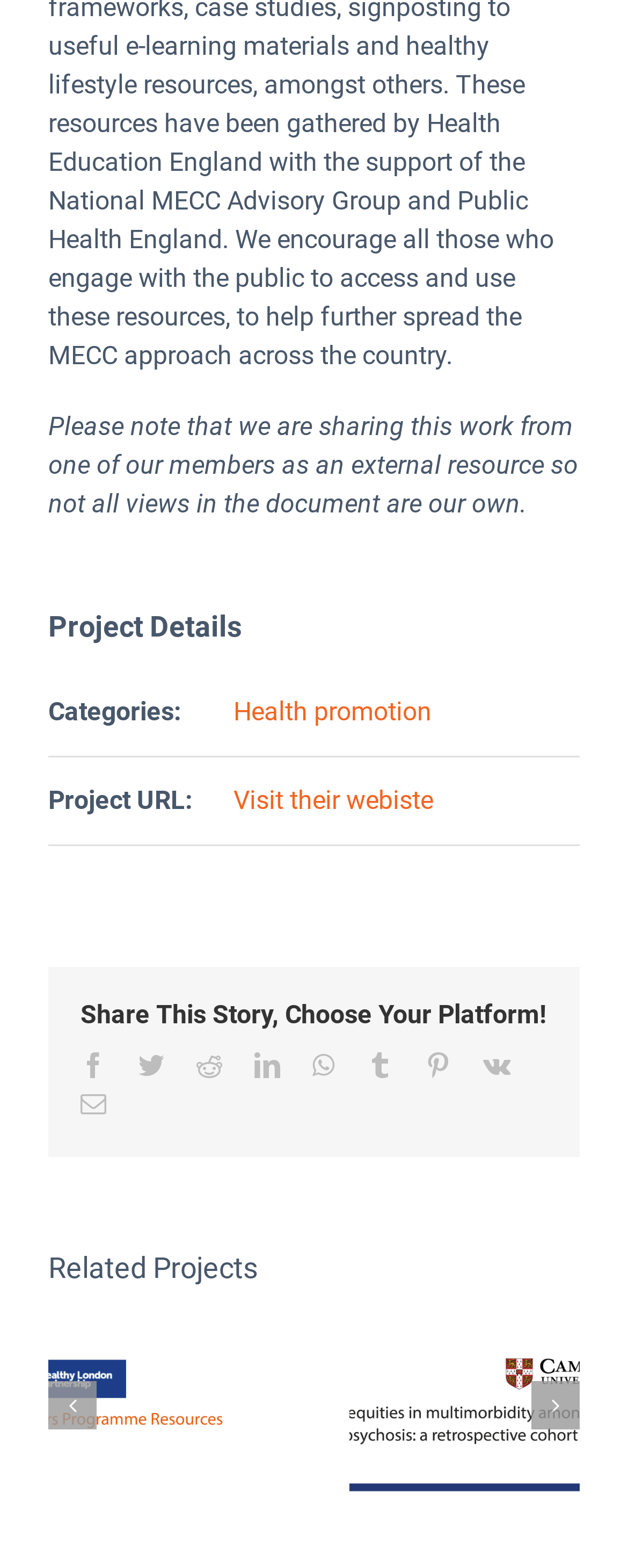Determine the bounding box coordinates for the UI element matching this description: "Visit their webiste".

[0.372, 0.5, 0.69, 0.52]